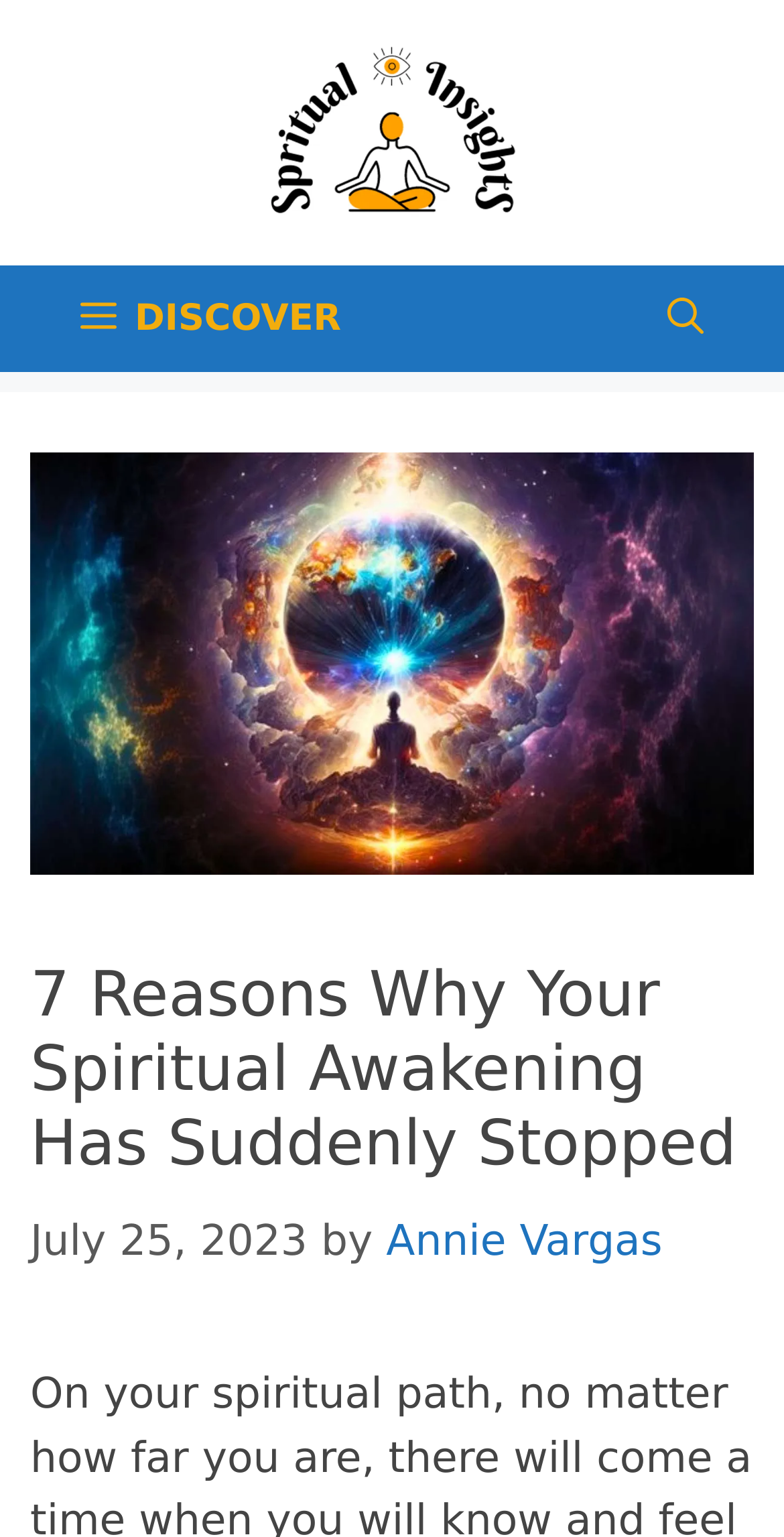What is the category of the article?
Using the visual information from the image, give a one-word or short-phrase answer.

Spiritual Insights